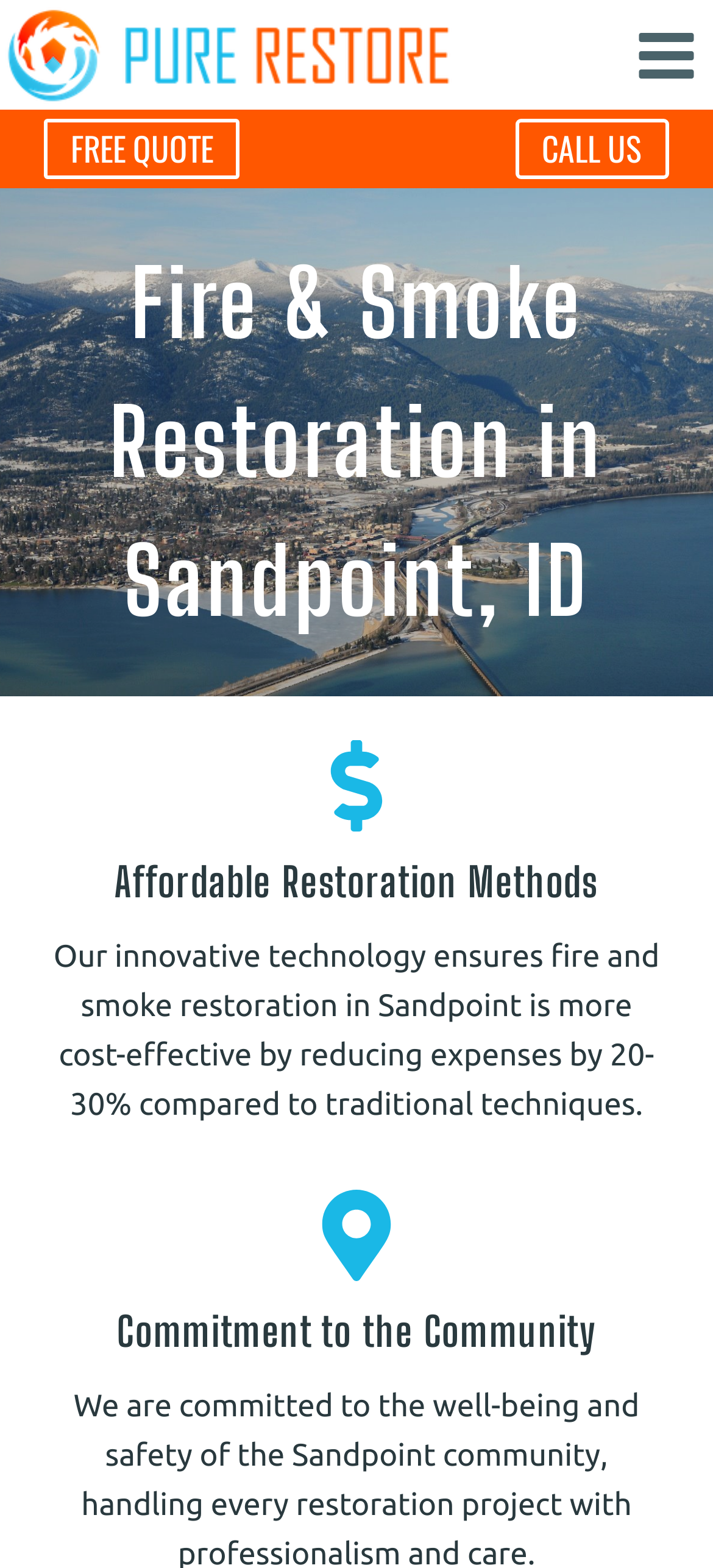Write an exhaustive caption that covers the webpage's main aspects.

The webpage is about Pure Restore's fire and smoke restoration services in Sandpoint, ID. At the top left corner, there is a Pure Restore long logo, which is also a link. To the right of the logo, there is a button to open a menu, which is currently not expanded. 

Below the logo, there are two prominent links: "FREE QUOTE" on the left and "CALL US" on the right. 

The main content of the webpage is divided into three sections. The first section has a heading "Fire & Smoke Restoration in Sandpoint, ID" and takes up the full width of the page. 

The second section has a heading "Affordable Restoration Methods" and is located below the first section. This section contains a paragraph of text that explains how Pure Restore's innovative technology can reduce expenses by 20-30% compared to traditional techniques.

The third section has a heading "Commitment to the Community" and is located at the bottom of the page.